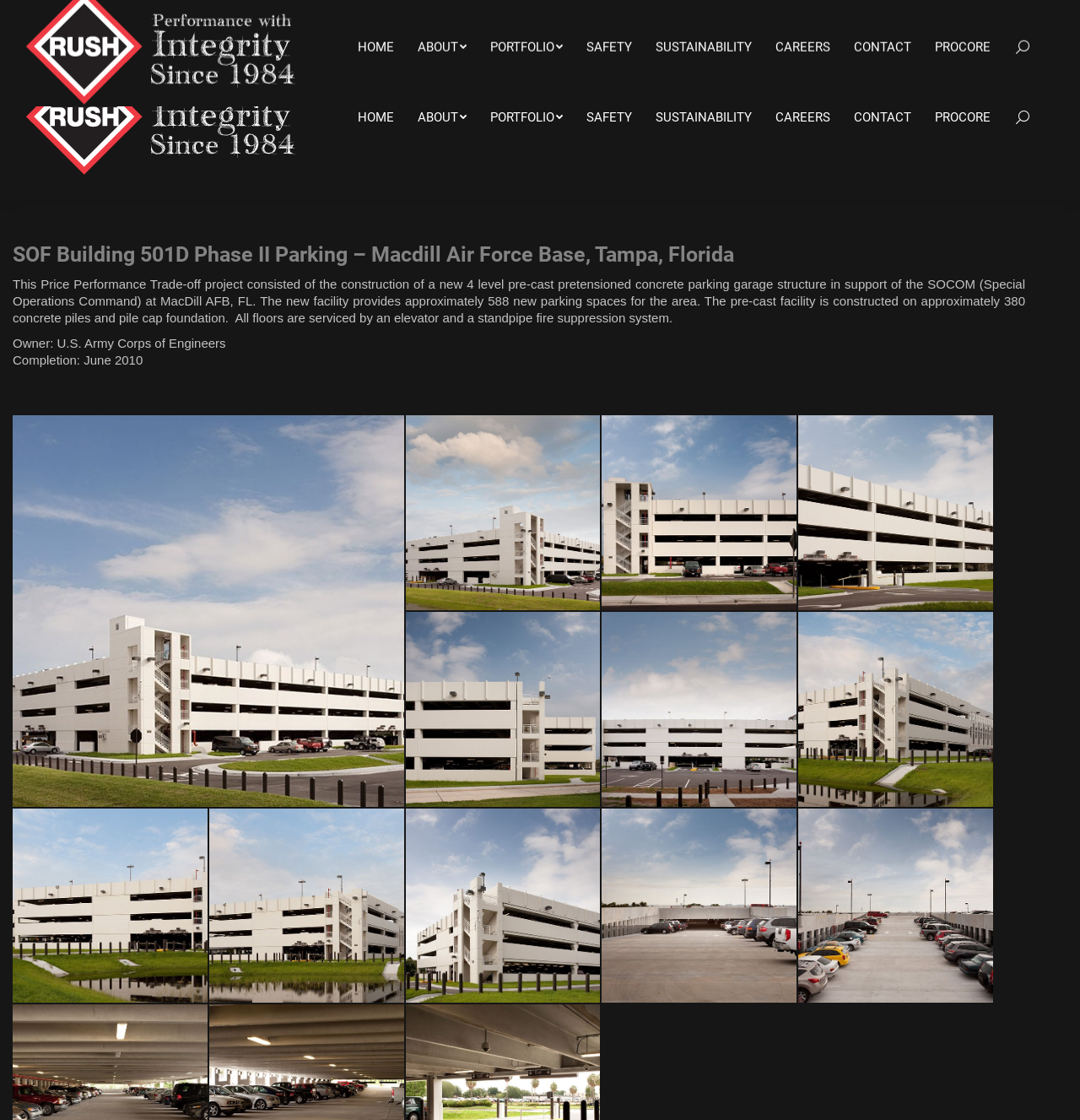Could you highlight the region that needs to be clicked to execute the instruction: "View MacDill Air Force Base - SOF Building 501D Parking project"?

[0.012, 0.371, 0.375, 0.72]